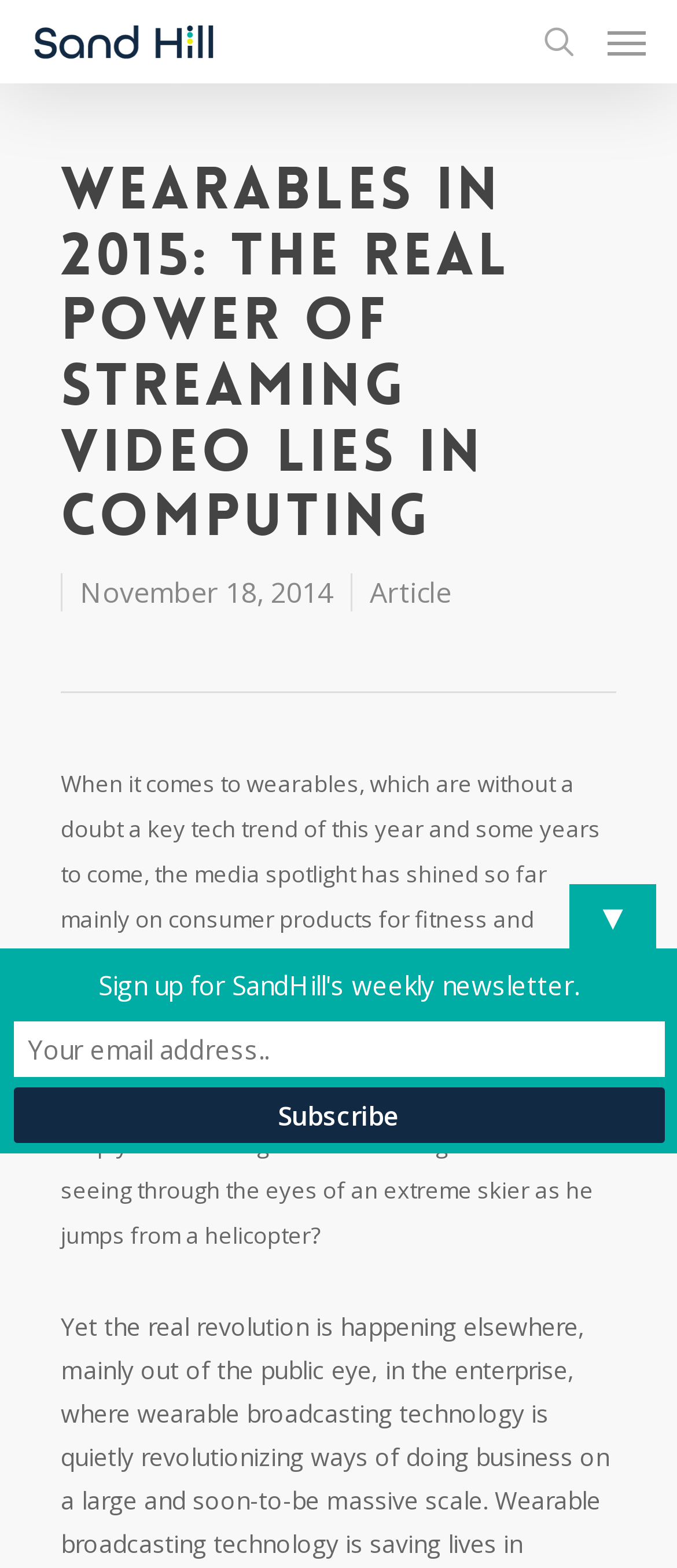Identify and extract the main heading of the webpage.

Wearables in 2015: The Real Power of Streaming Video Lies in Computing